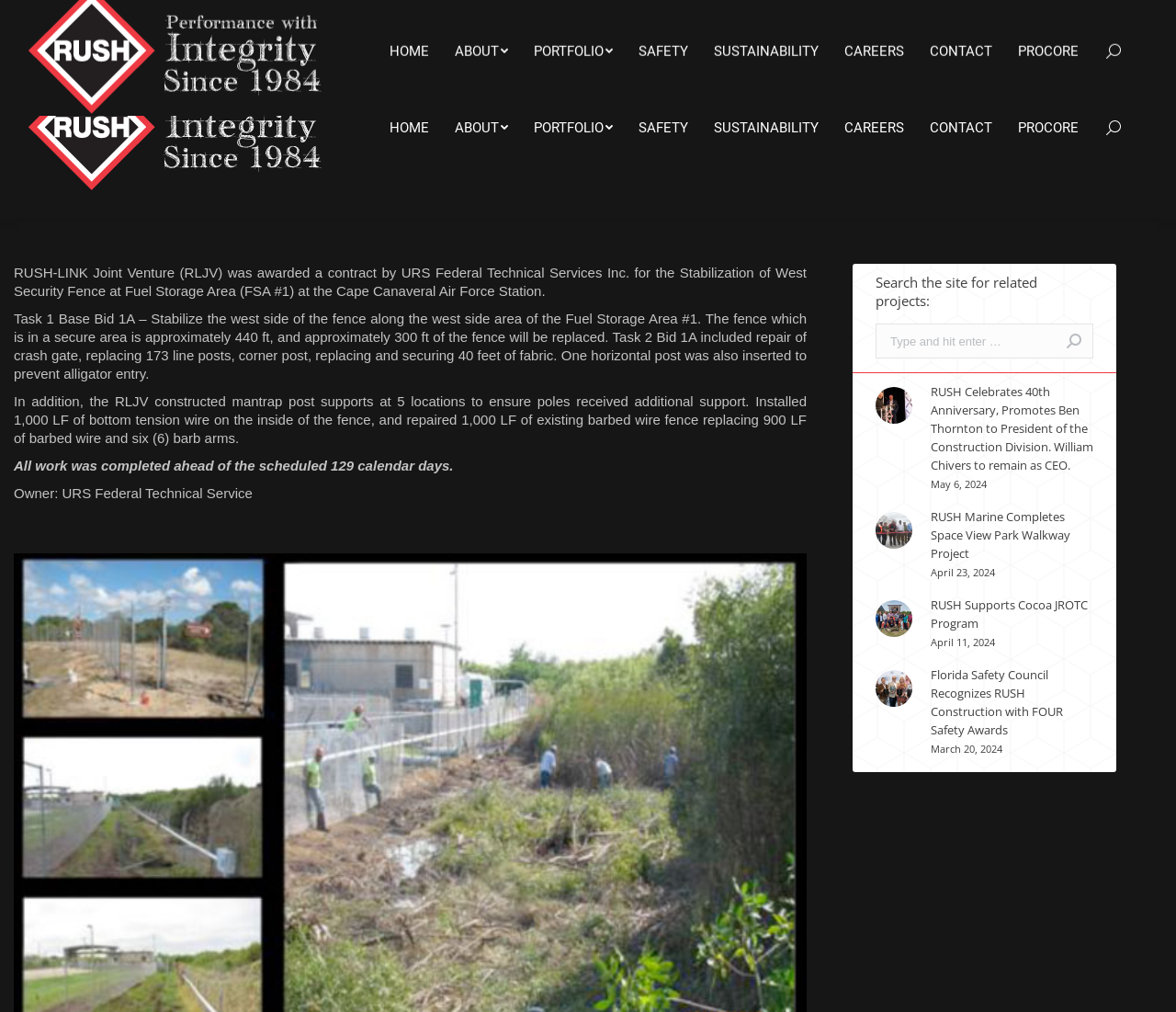What is the name of the company that was awarded a contract?
Please look at the screenshot and answer using one word or phrase.

RUSH-LINK Joint Venture (RLJV)